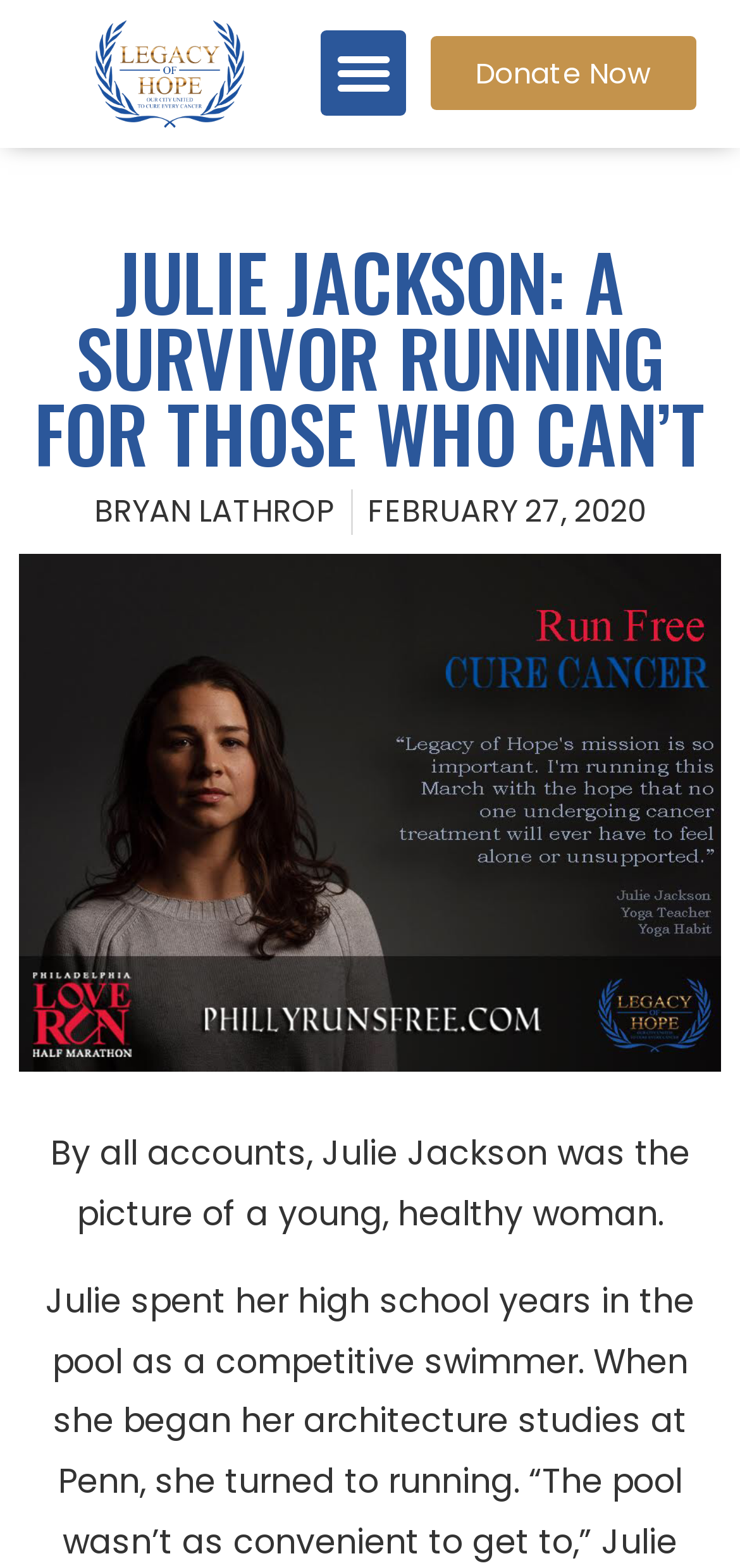Provide the bounding box coordinates, formatted as (top-left x, top-left y, bottom-right x, bottom-right y), with all values being floating point numbers between 0 and 1. Identify the bounding box of the UI element that matches the description: Donate Now

[0.581, 0.024, 0.94, 0.071]